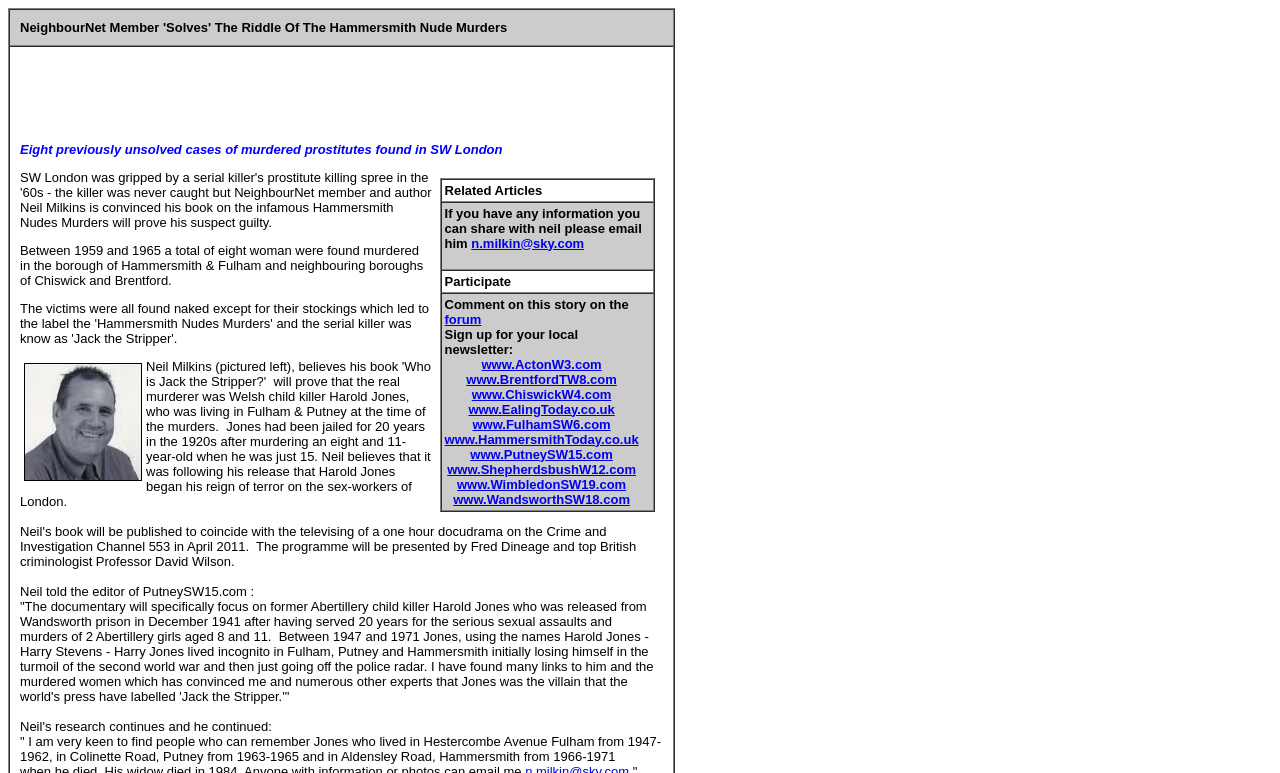Please find the bounding box for the UI component described as follows: "www.ShepherdsbushW12.com".

[0.349, 0.597, 0.497, 0.616]